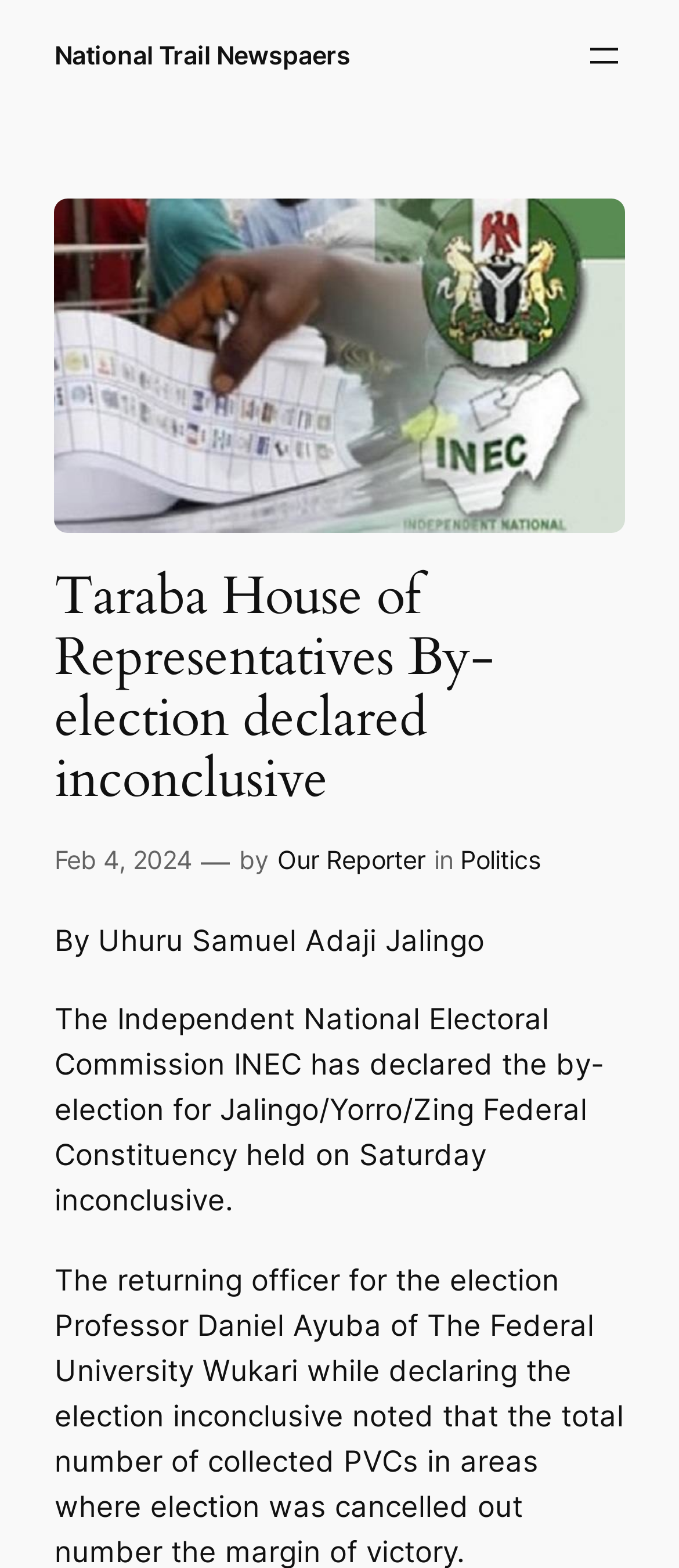What is the name of the federal constituency mentioned in the article?
From the details in the image, answer the question comprehensively.

I found the name of the federal constituency by reading the text 'The Independent National Electoral Commission INEC has declared the by-election for Jalingo/Yorro/Zing Federal Constituency held on Saturday inconclusive.' which is located in the main content of the article.